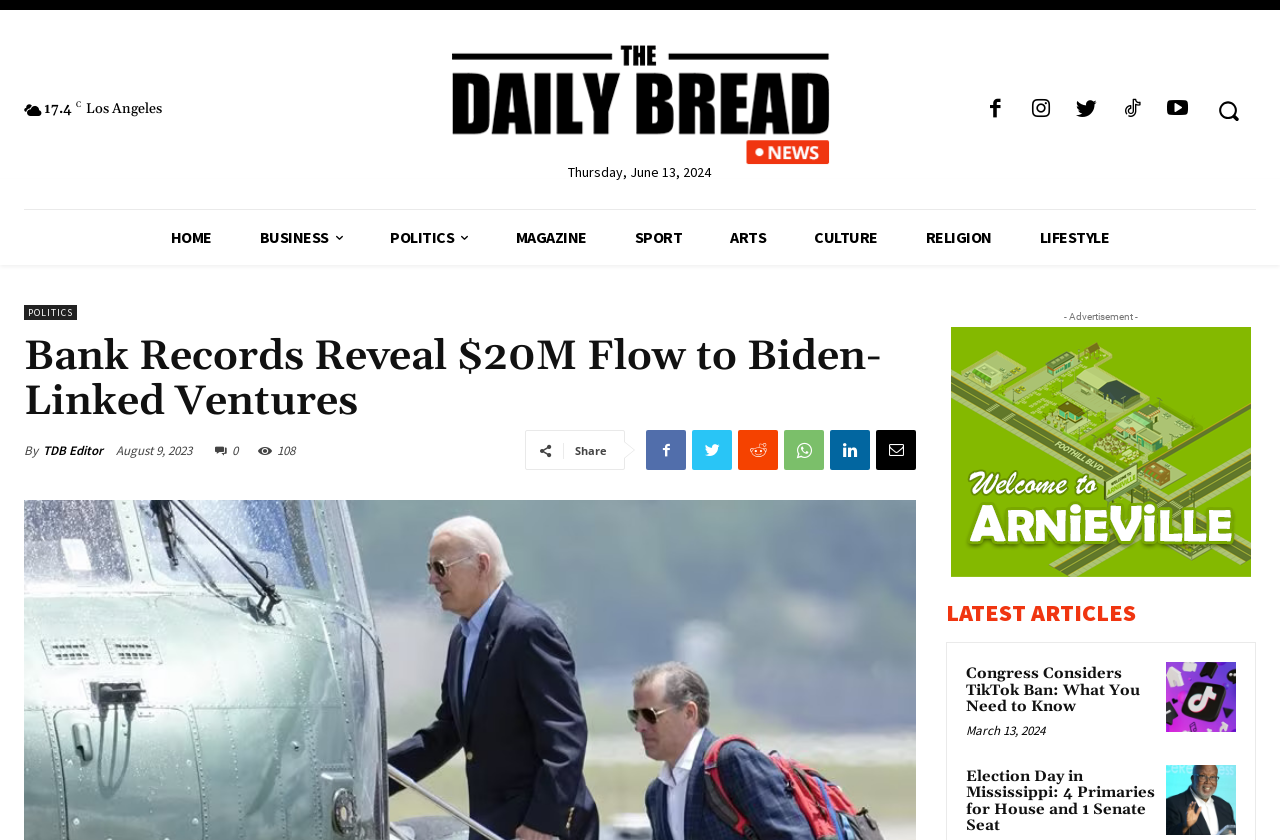Find the bounding box coordinates of the area that needs to be clicked in order to achieve the following instruction: "Read the article about Congress considering a TikTok ban". The coordinates should be specified as four float numbers between 0 and 1, i.e., [left, top, right, bottom].

[0.911, 0.788, 0.966, 0.872]